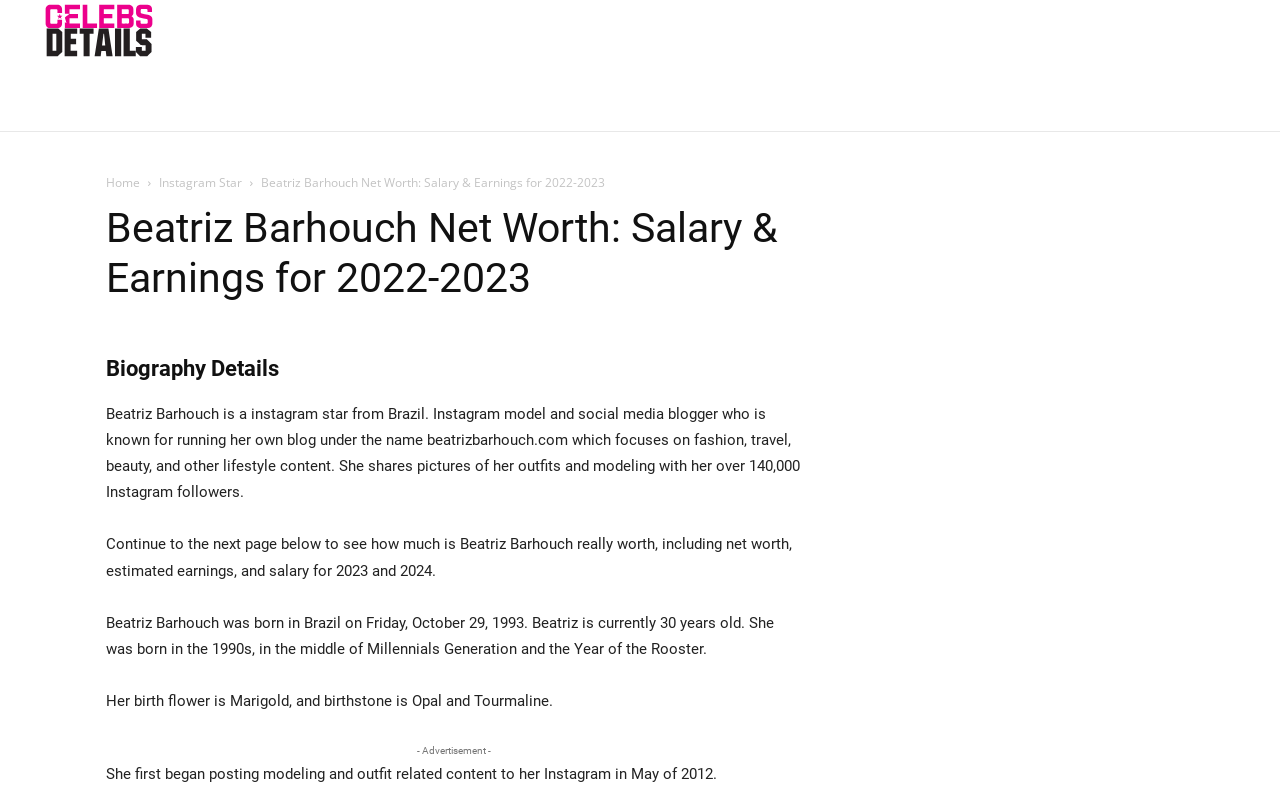Determine the bounding box coordinates of the clickable region to execute the instruction: "Click on the Home link". The coordinates should be four float numbers between 0 and 1, denoted as [left, top, right, bottom].

None